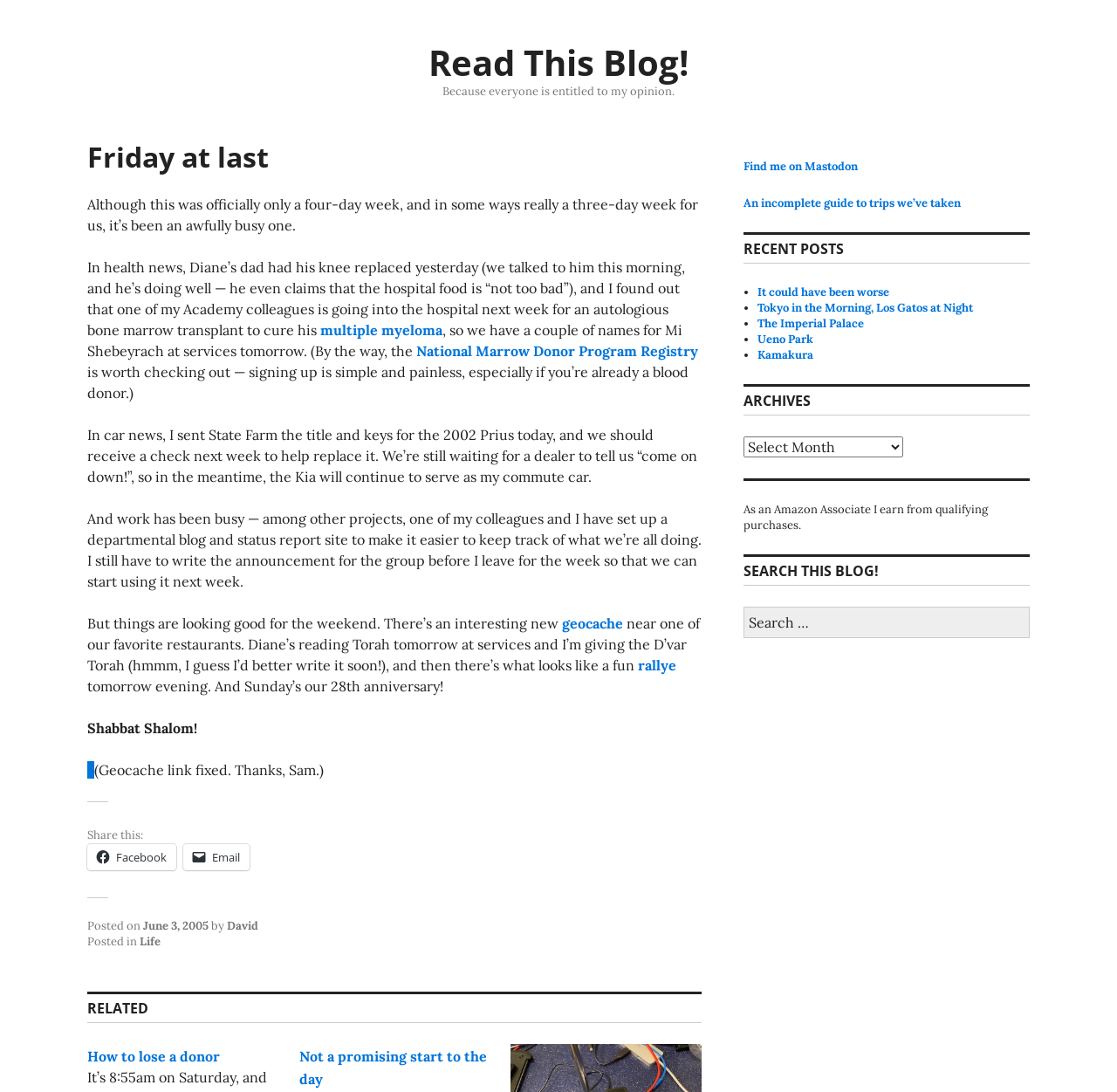Detail the webpage's structure and highlights in your description.

This webpage is a personal blog titled "Friday at last - Read This Blog!" with a subtitle "Because everyone is entitled to my opinion." The blog post is divided into several sections, with the main content area taking up most of the page.

At the top of the page, there is a header section with a link to "Read This Blog!" and a brief description of the blog. Below this, there is a heading "Friday at last" followed by a series of paragraphs discussing the author's busy week, including health news, car news, and work updates. The text is interspersed with links to external websites, such as the National Marrow Donor Program Registry and a geocache website.

To the right of the main content area, there is a complementary section with links to the author's Mastodon profile, an incomplete guide to trips they've taken, and a list of recent posts. The recent posts section includes five links to other blog posts, each with a brief title.

At the bottom of the page, there is a footer section with a "Share this:" section featuring links to share the post on Facebook and via email. Below this, there is a "Posted on" section with the date and time of the post, followed by the author's name and a link to the category "Life". There is also a "RELATED" section with two links to other blog posts, and an "ARCHIVES" section with a dropdown menu and a search box.

Overall, the webpage has a simple and clean layout, with a focus on the main blog post content and easy access to related links and features.